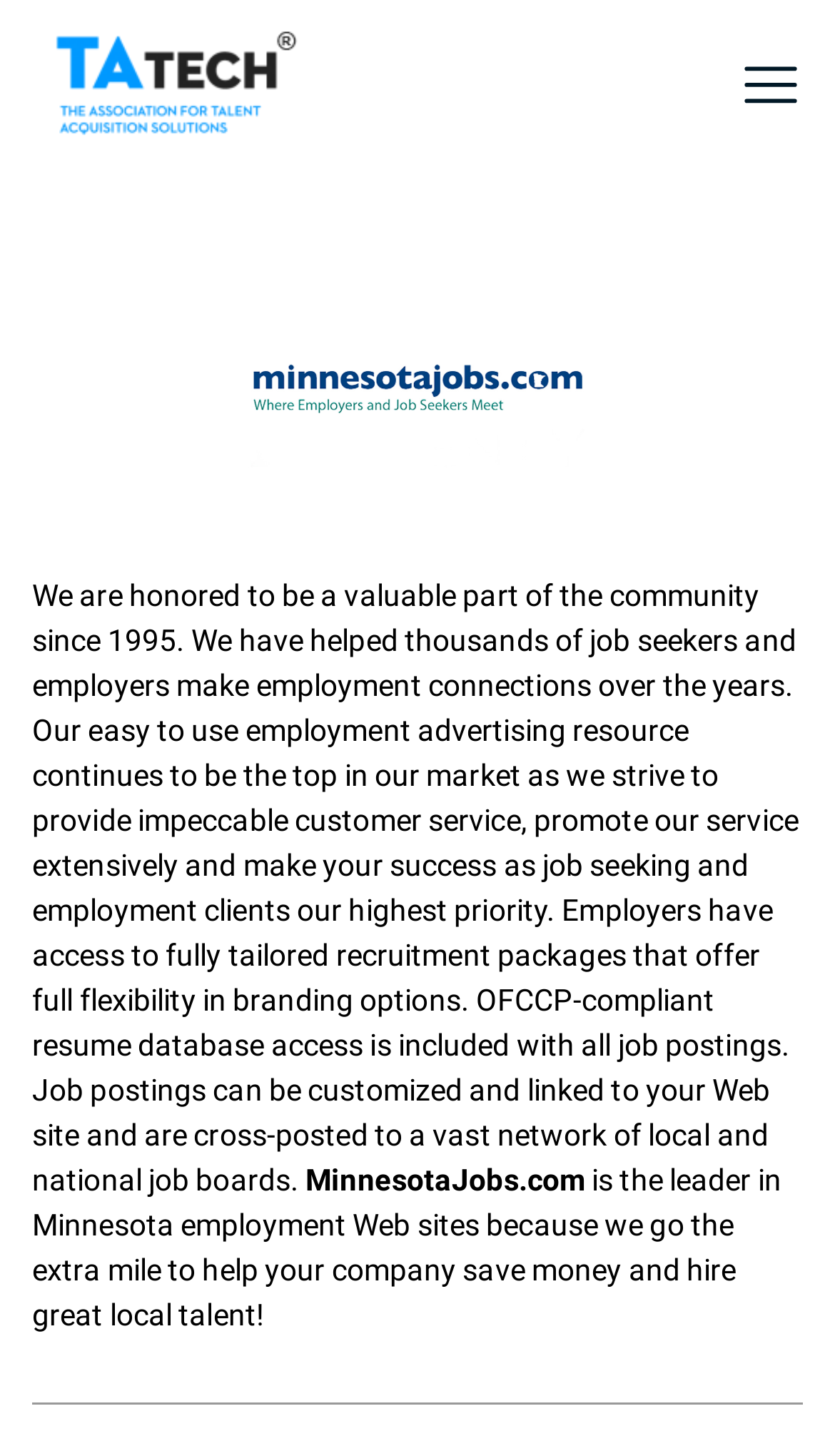Please reply with a single word or brief phrase to the question: 
What is the benefit of the company's job postings?

OFCCP-compliant resume database access